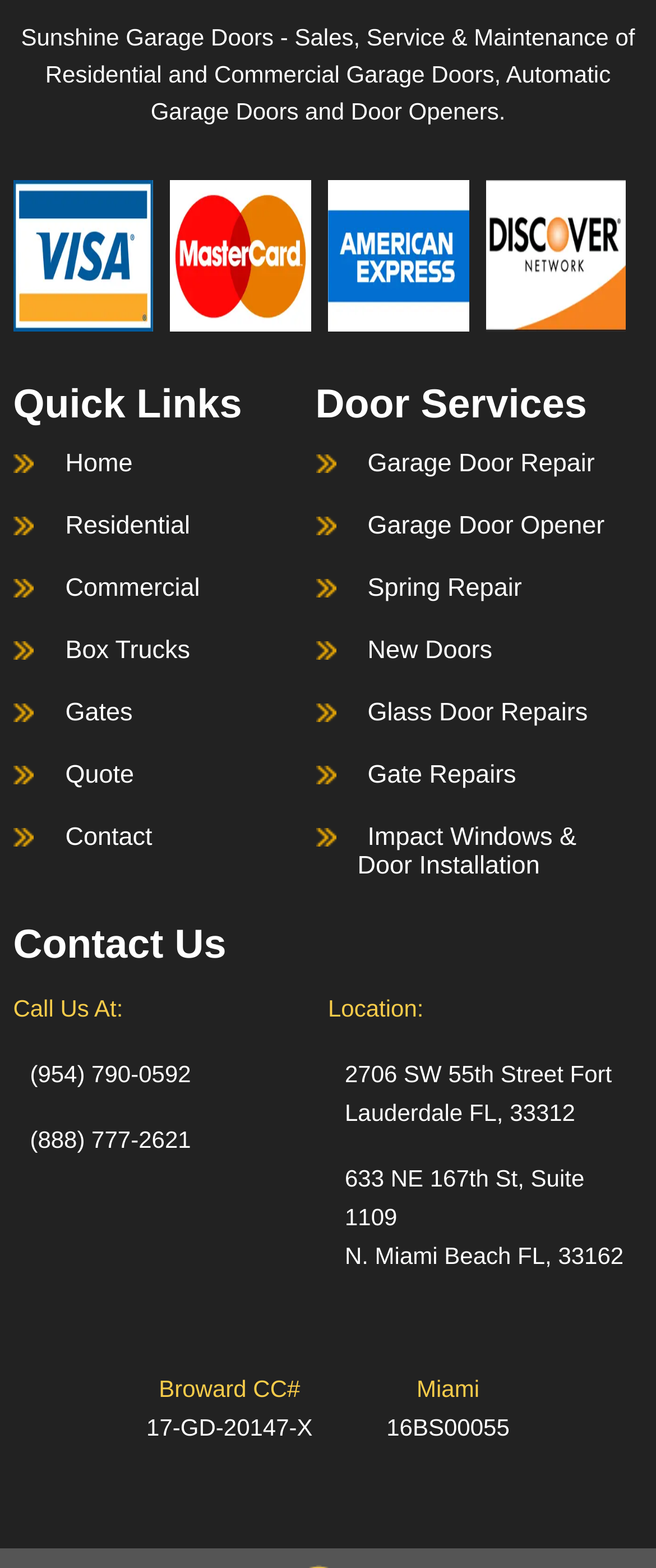Locate the bounding box of the UI element defined by this description: "Home". The coordinates should be given as four float numbers between 0 and 1, formatted as [left, top, right, bottom].

[0.084, 0.269, 0.217, 0.322]